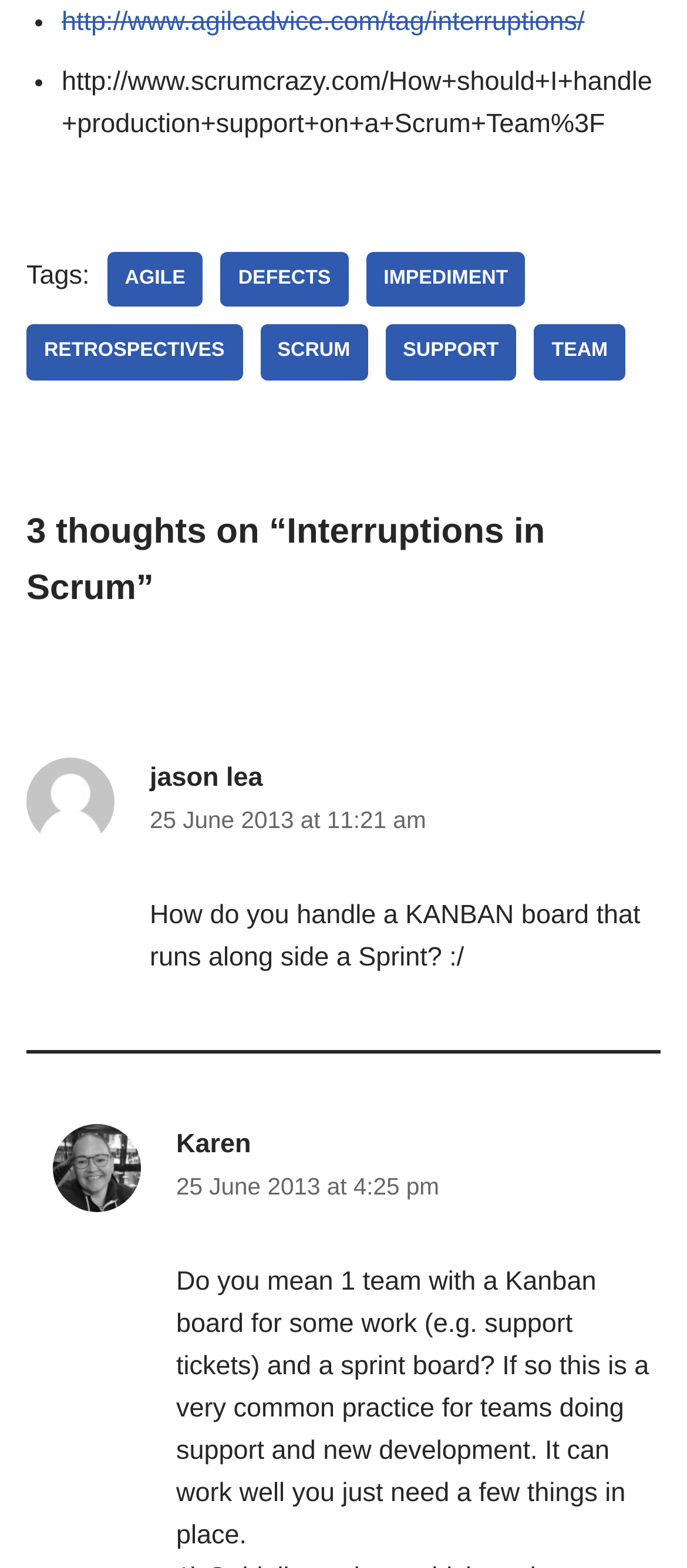Please find the bounding box coordinates of the element's region to be clicked to carry out this instruction: "Read the article '3 thoughts on “Interruptions in Scrum”'".

[0.038, 0.321, 0.962, 0.393]